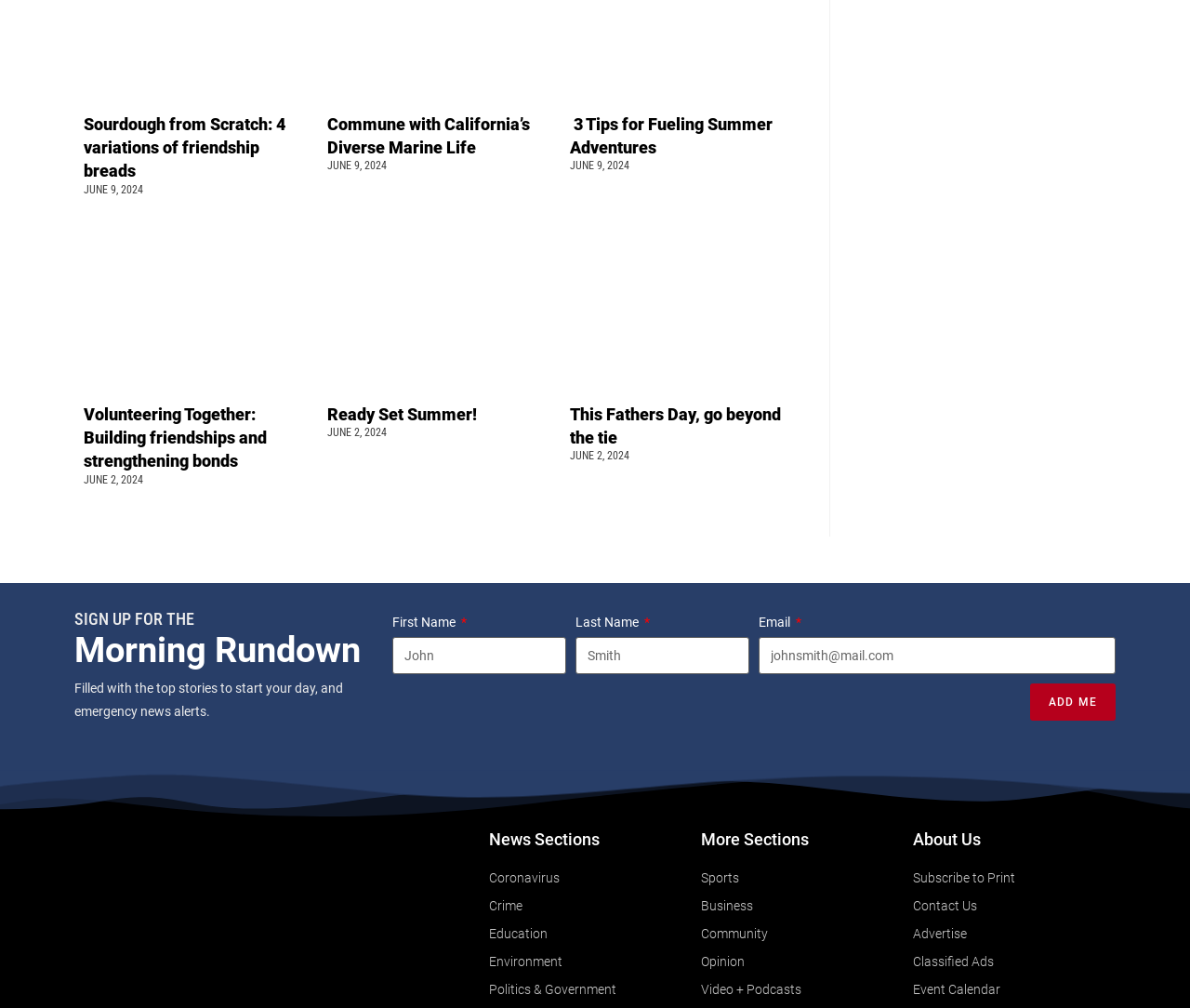What is the purpose of the 'Morning Rundown'?
Using the information from the image, give a concise answer in one word or a short phrase.

Filled with top stories and emergency news alerts